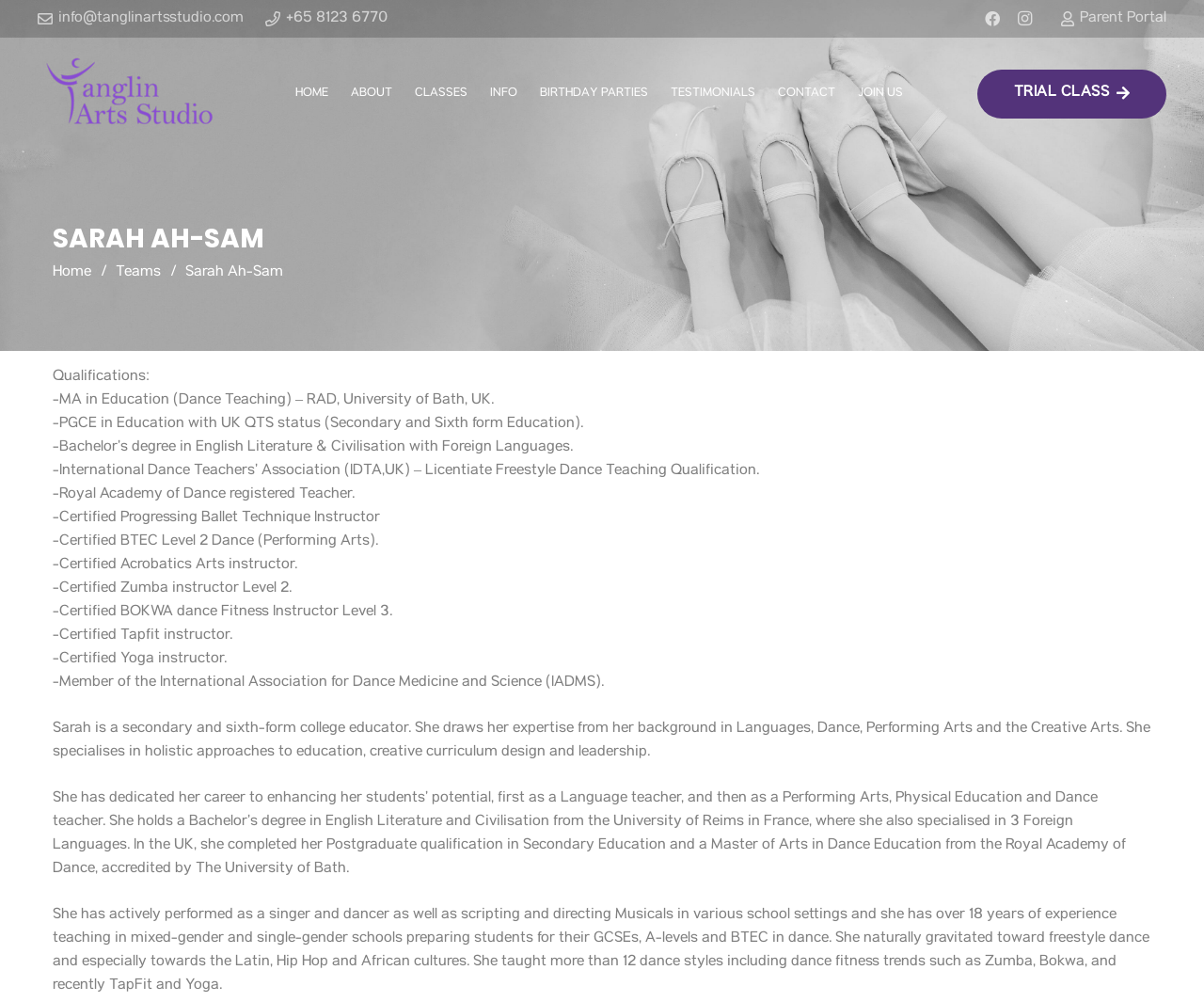Please identify the bounding box coordinates of the area I need to click to accomplish the following instruction: "Click the Facebook link".

[0.812, 0.004, 0.837, 0.034]